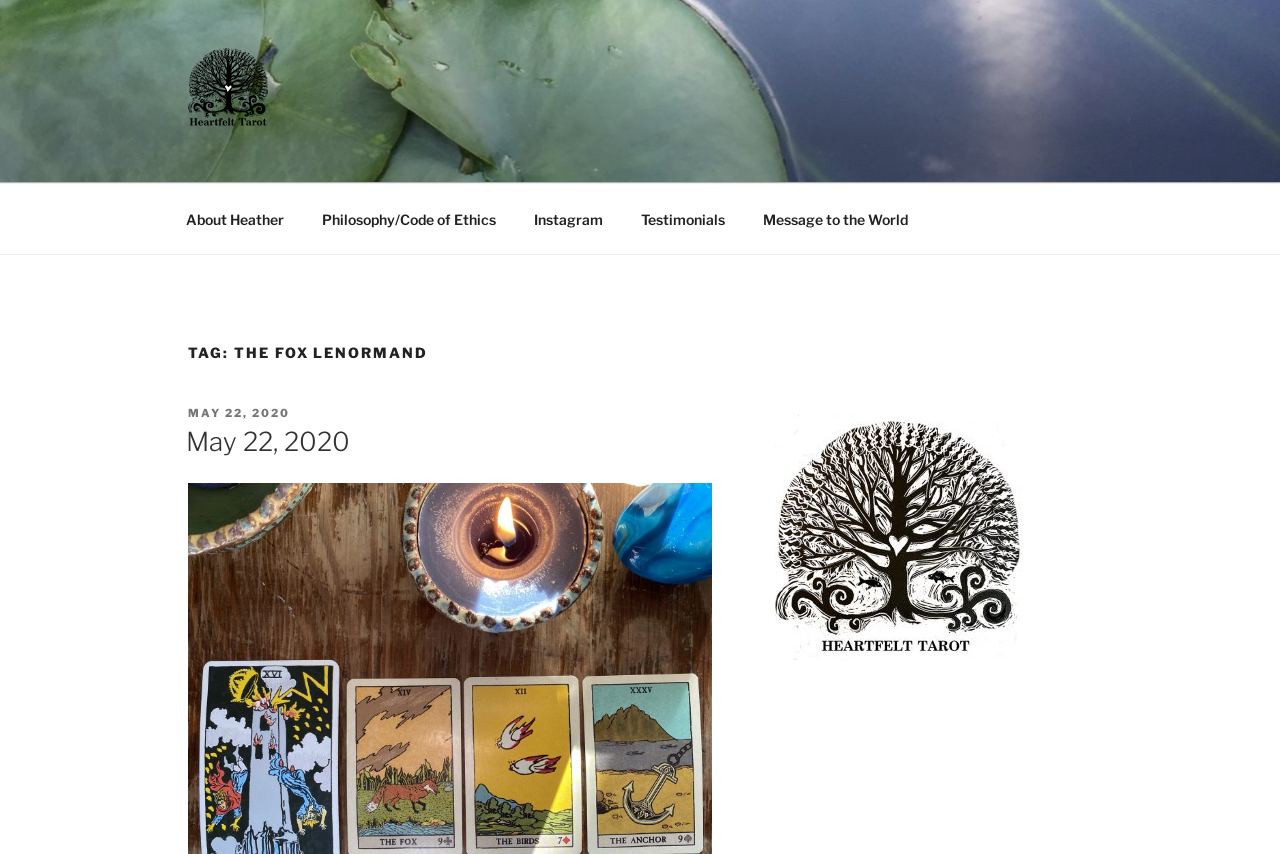Could you determine the bounding box coordinates of the clickable element to complete the instruction: "check the Instagram link"? Provide the coordinates as four float numbers between 0 and 1, i.e., [left, top, right, bottom].

[0.403, 0.228, 0.484, 0.285]